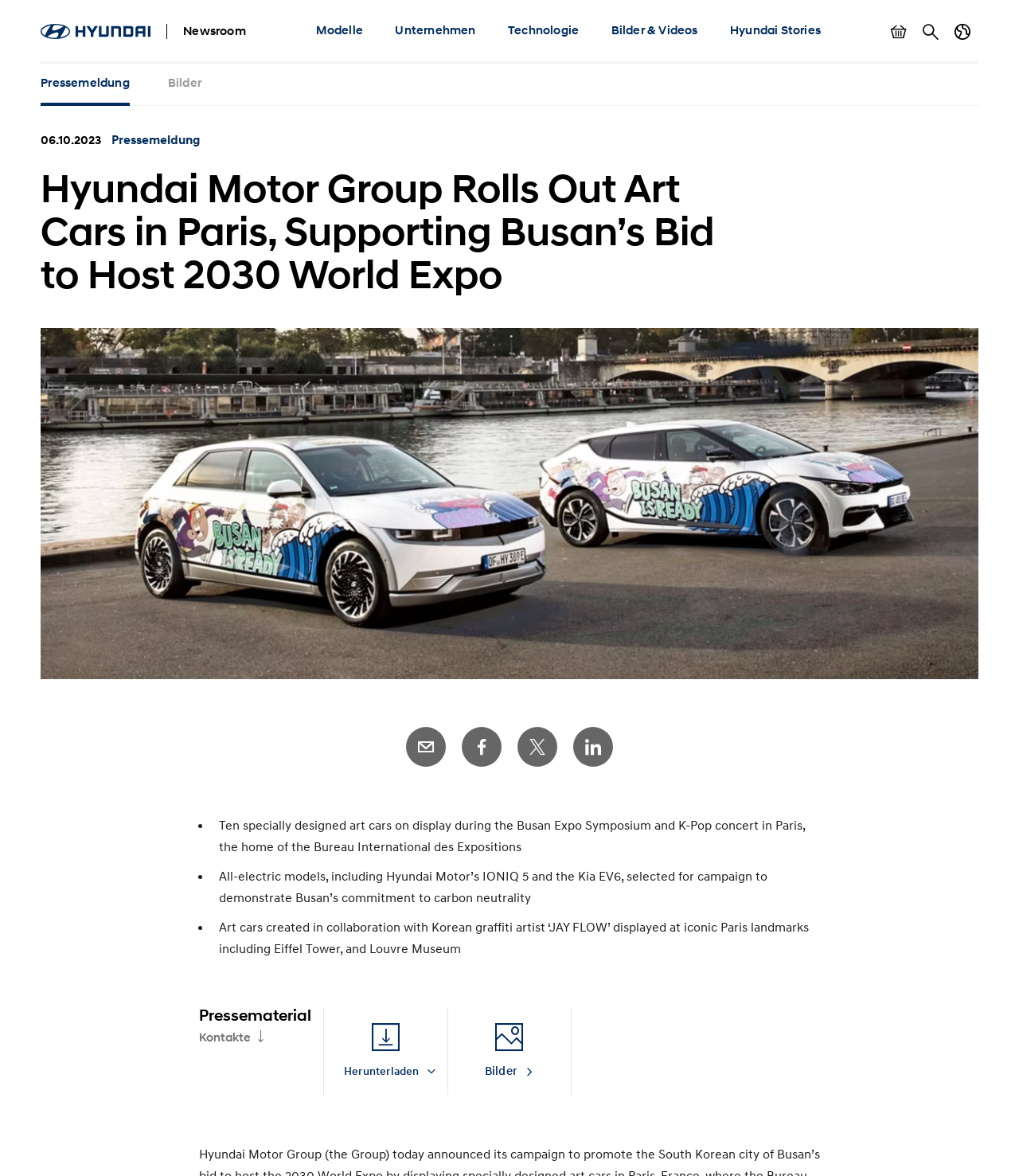Given the content of the image, can you provide a detailed answer to the question?
What is the name of the company mentioned in the webpage?

The name of the company is mentioned in the main heading of the webpage, which is 'Hyundai Motor Group Rolls Out Art Cars in Paris, Supporting Busan’s Bid to Host 2030 World Expo'.